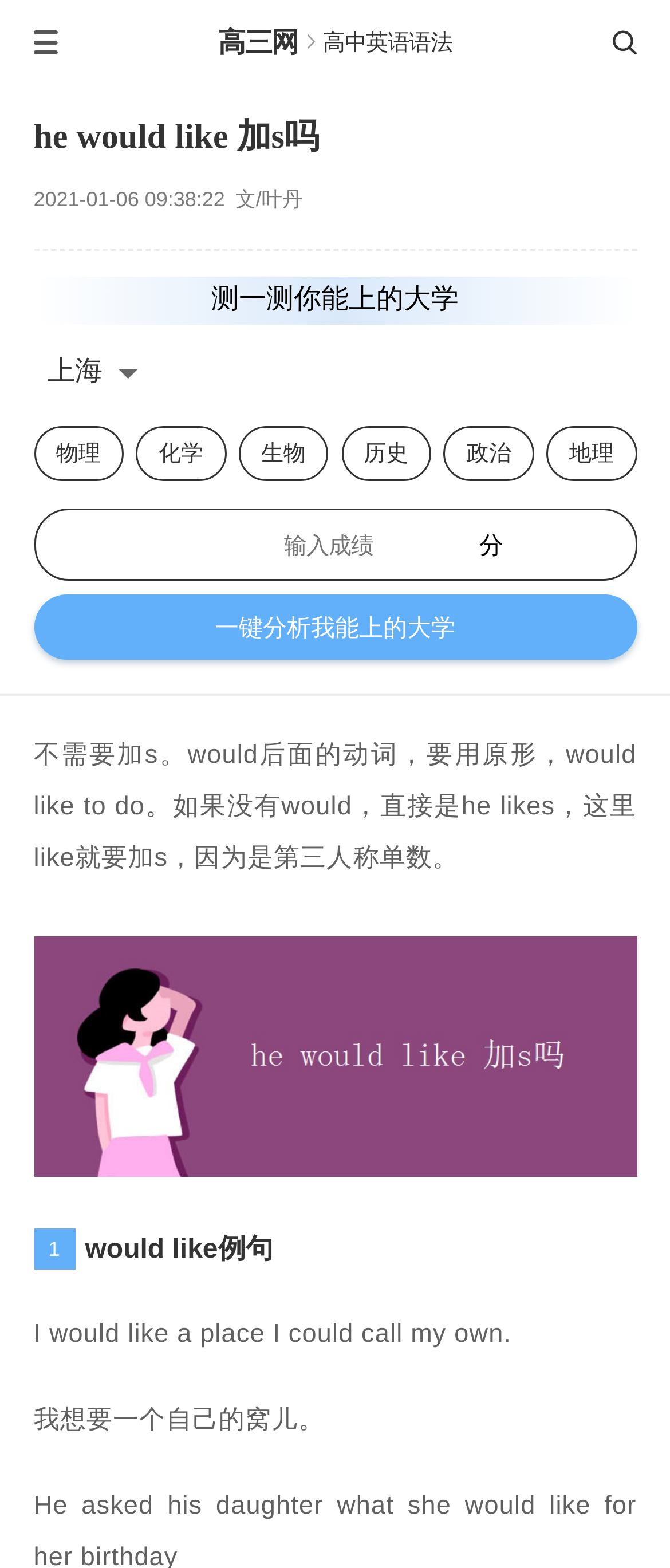Given the element description parent_node: 分 placeholder="输入成绩", identify the bounding box coordinates for the UI element on the webpage screenshot. The format should be (top-left x, top-left y, bottom-right x, bottom-right y), with values between 0 and 1.

[0.288, 0.328, 0.692, 0.367]